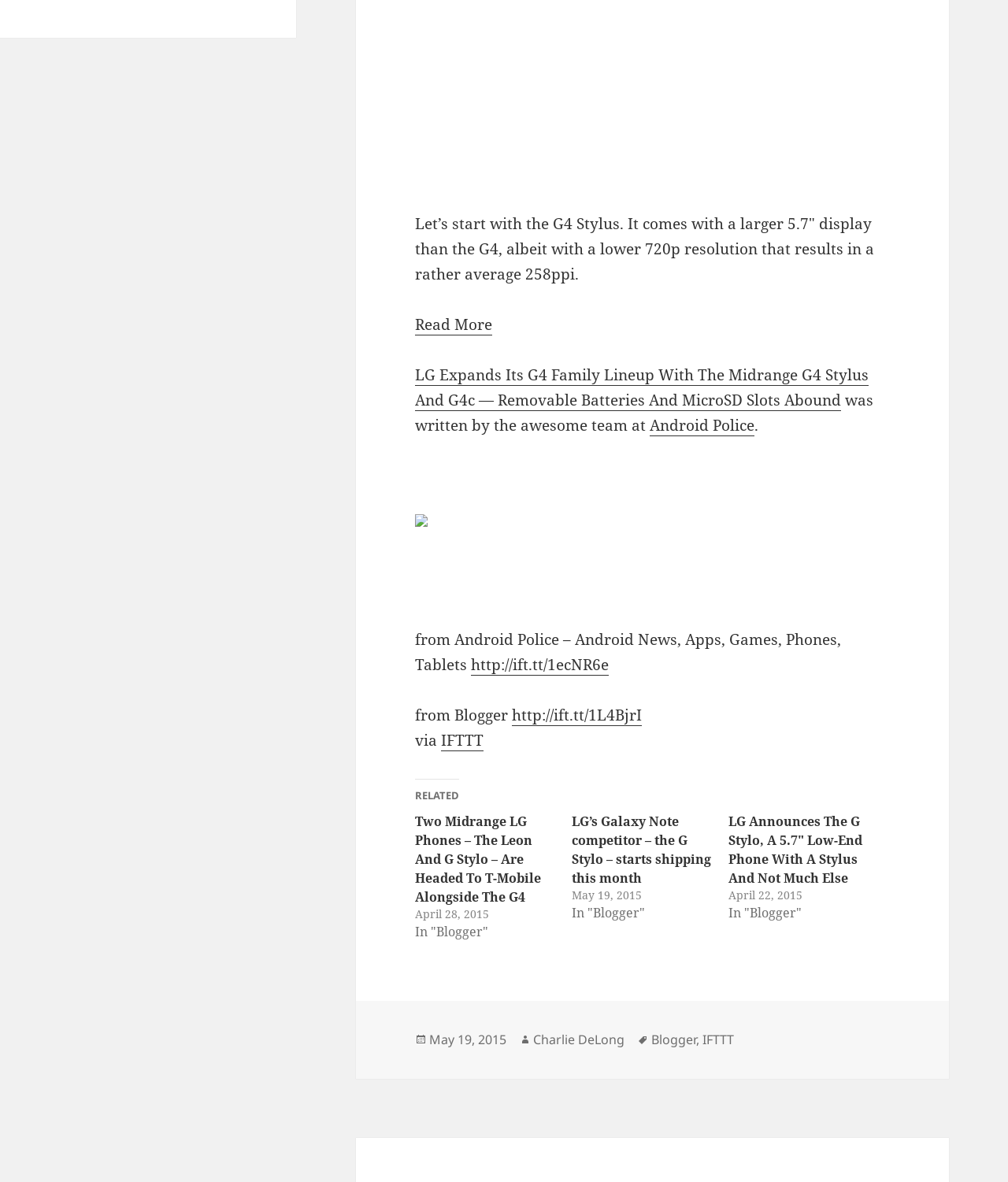Predict the bounding box of the UI element based on this description: "IFTTT".

[0.438, 0.586, 0.48, 0.604]